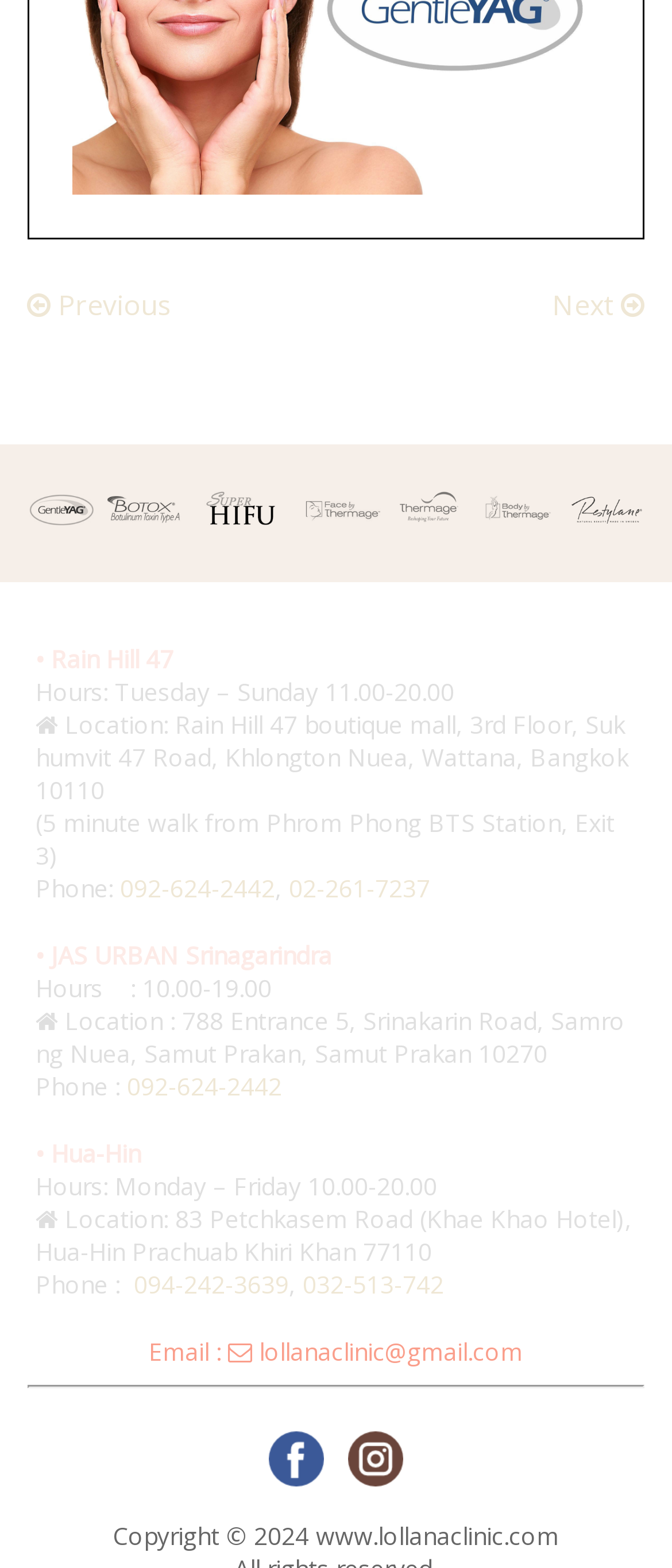Determine the bounding box coordinates of the element that should be clicked to execute the following command: "Send an email to lollanaclinic@gmail.com".

[0.376, 0.851, 0.778, 0.872]